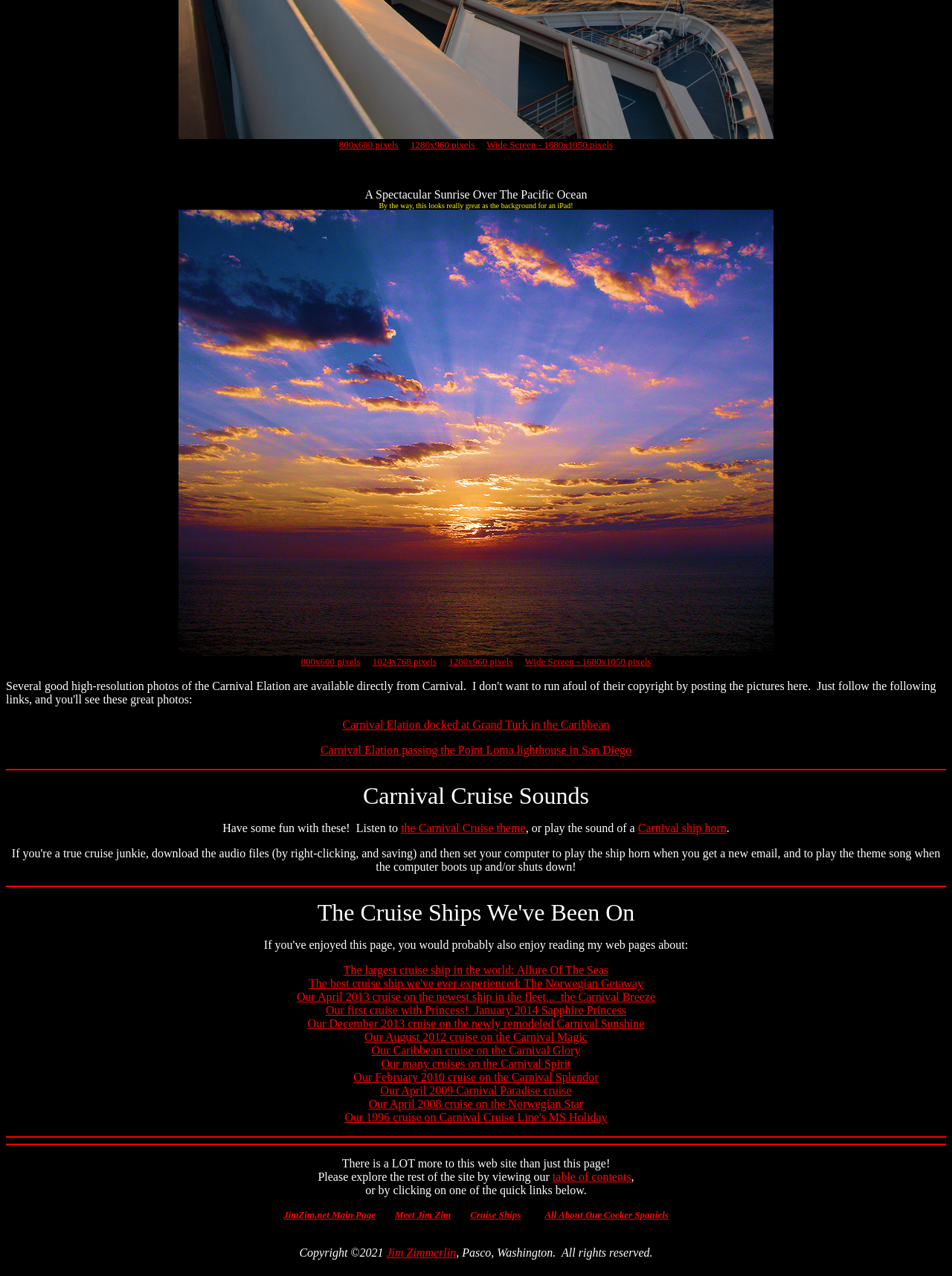Please find the bounding box coordinates of the clickable region needed to complete the following instruction: "View the table of contents". The bounding box coordinates must consist of four float numbers between 0 and 1, i.e., [left, top, right, bottom].

[0.58, 0.917, 0.663, 0.927]